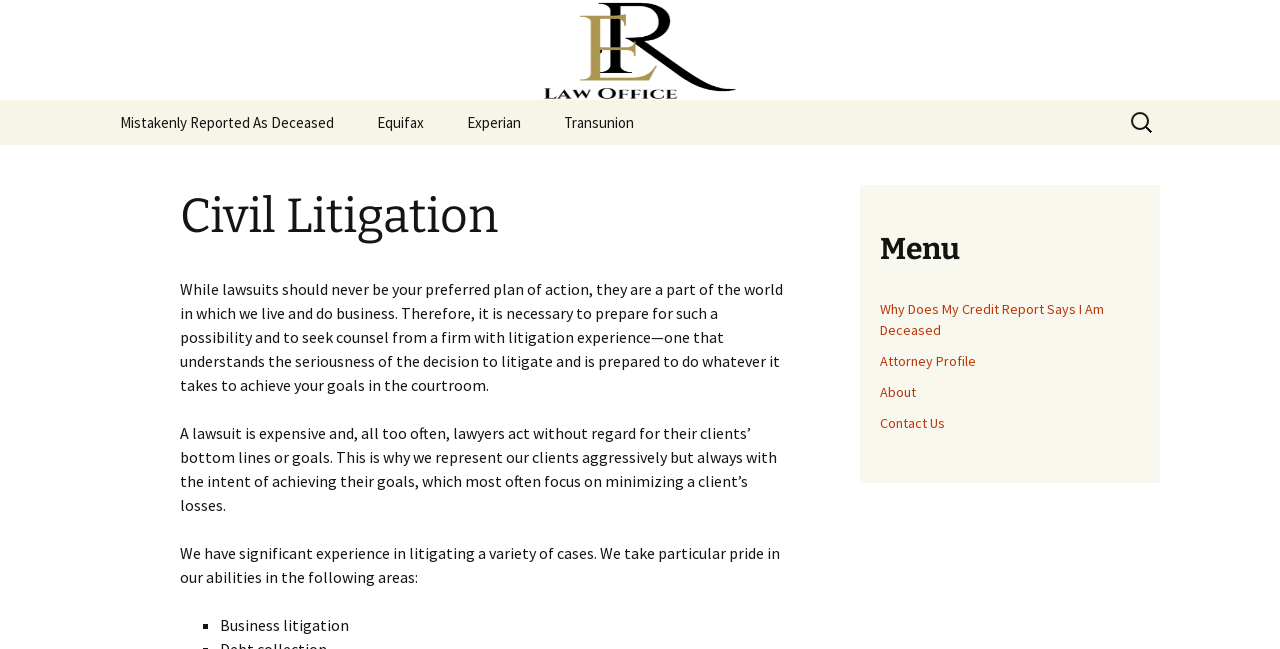What is the main topic of this webpage?
Provide a detailed and extensive answer to the question.

Based on the webpage structure and content, the main topic is Civil Litigation, which is indicated by the heading 'Civil Litigation' and the description of the law office's experience in litigating various cases.